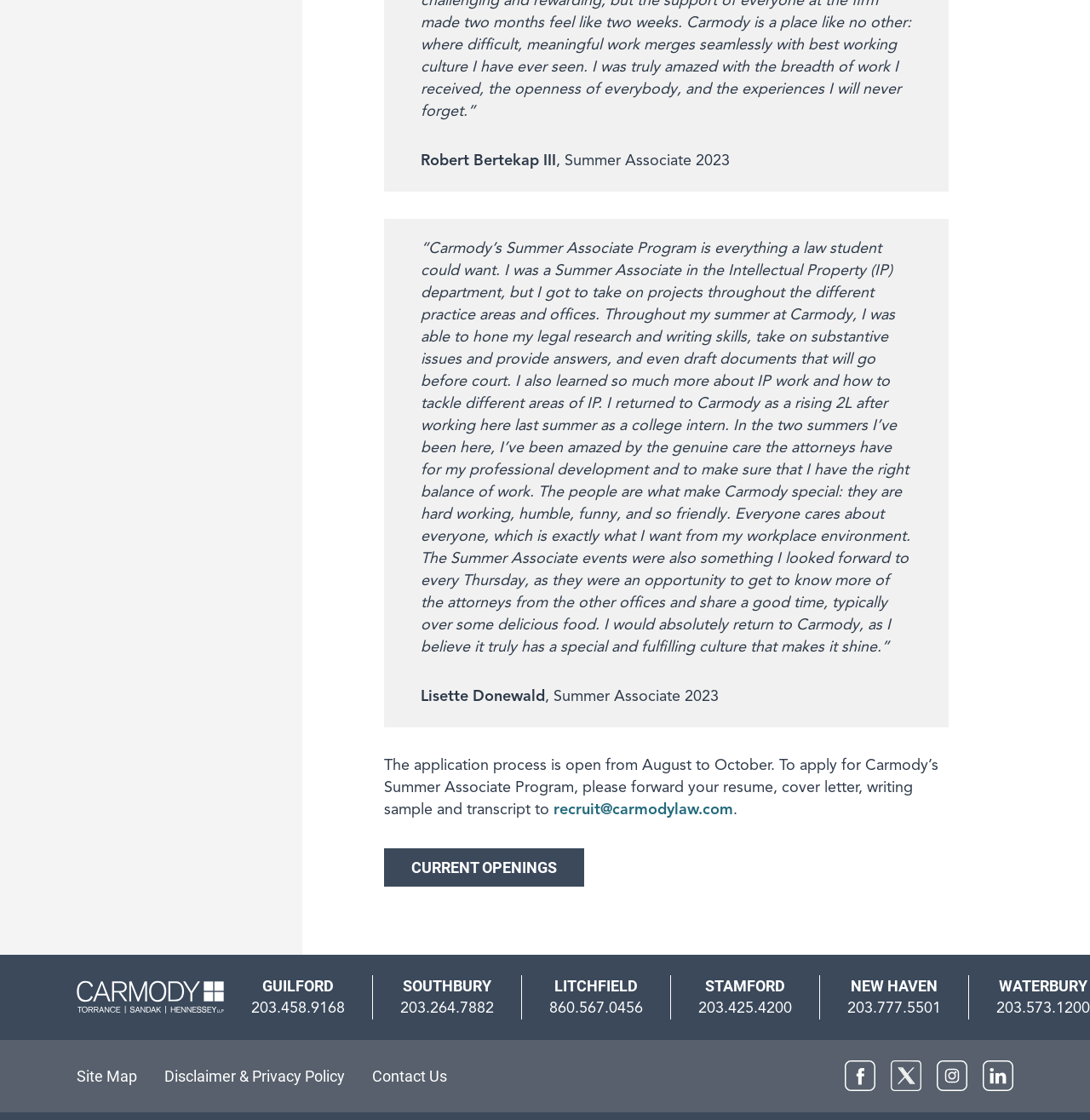Identify the bounding box coordinates for the region of the element that should be clicked to carry out the instruction: "Contact the 'NEW HAVEN' office". The bounding box coordinates should be four float numbers between 0 and 1, i.e., [left, top, right, bottom].

[0.78, 0.872, 0.86, 0.888]